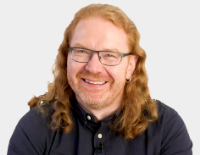Outline with detail what the image portrays.

The image features a smiling man with wavy, shoulder-length red hair and glasses. He is wearing a dark, button-up shirt and appears to be in a cheerful mood, reflecting a friendly and inviting demeanor. The background is light, which emphasizes his bright expression and engaging personality. This image likely serves as an avatar for Christian Heilmann, as indicated by the associated label. His approachable look suggests a person who is open to communication and interaction, making this image suitable for a professional or social media context.